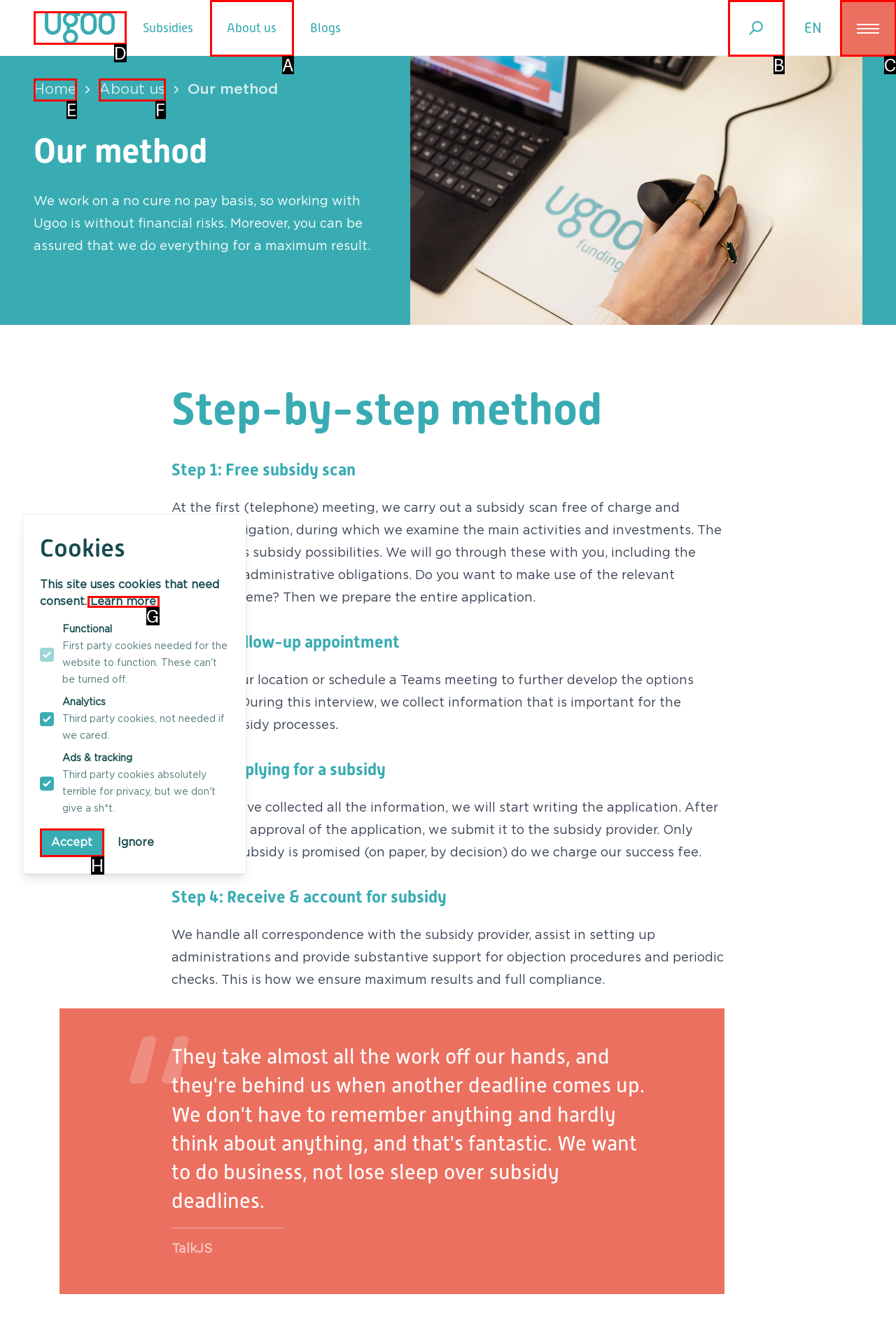From the given options, find the HTML element that fits the description: Open main menu. Reply with the letter of the chosen element.

C